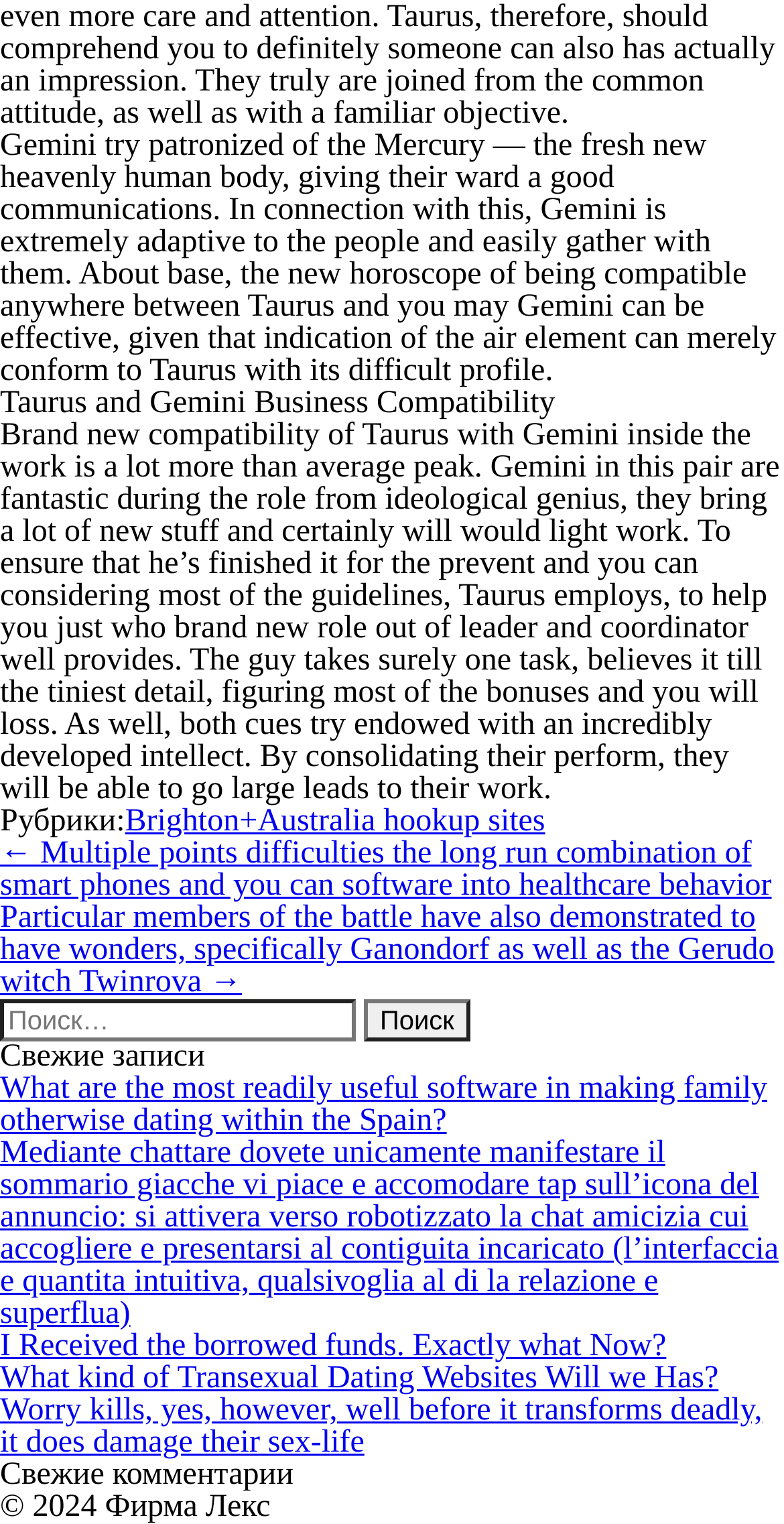Can you specify the bounding box coordinates for the region that should be clicked to fulfill this instruction: "Click on the link to read about Taurus and Gemini business compatibility".

[0.0, 0.255, 1.0, 0.276]